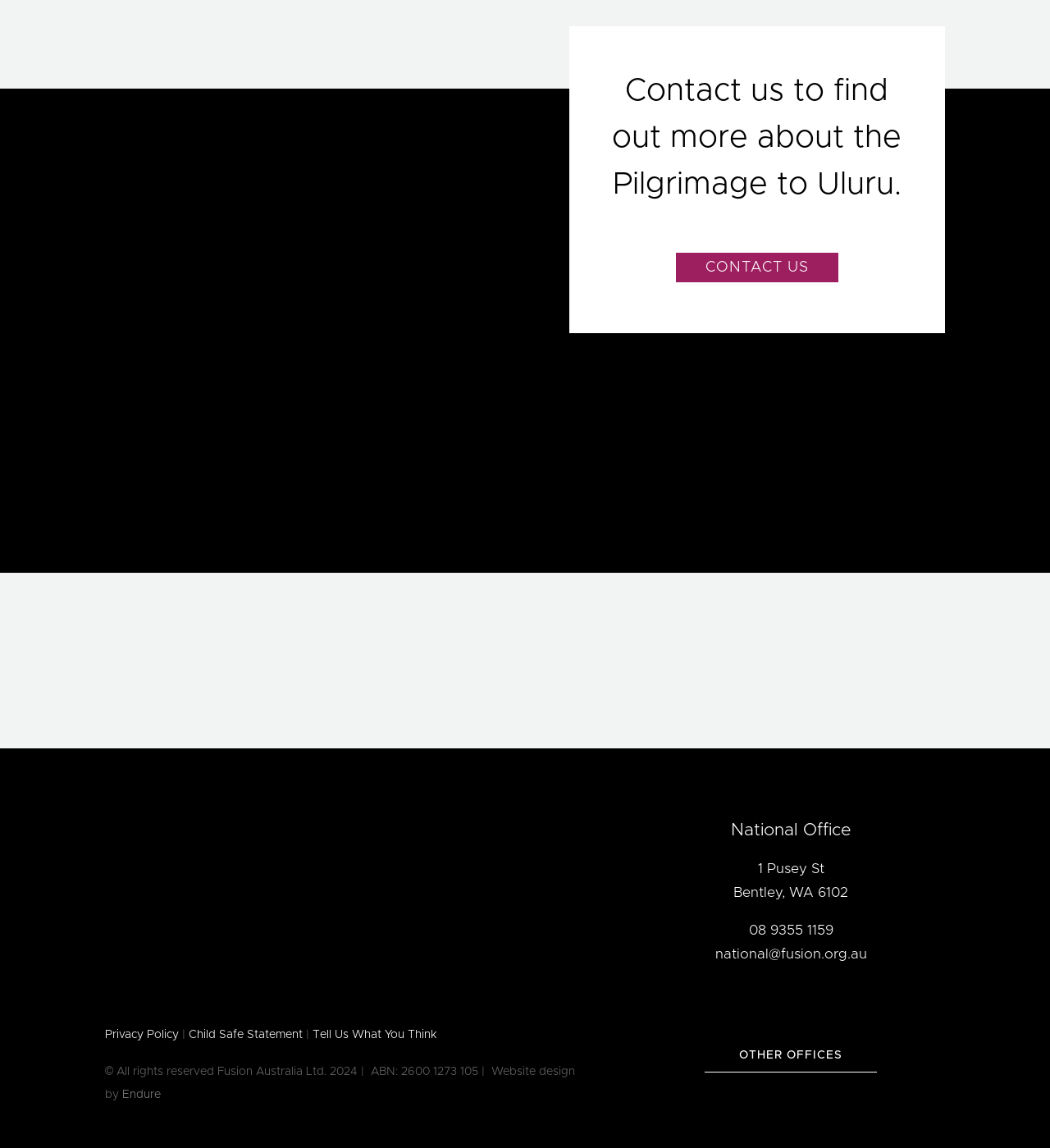Please identify the coordinates of the bounding box for the clickable region that will accomplish this instruction: "Check the Privacy Policy".

[0.1, 0.896, 0.17, 0.906]